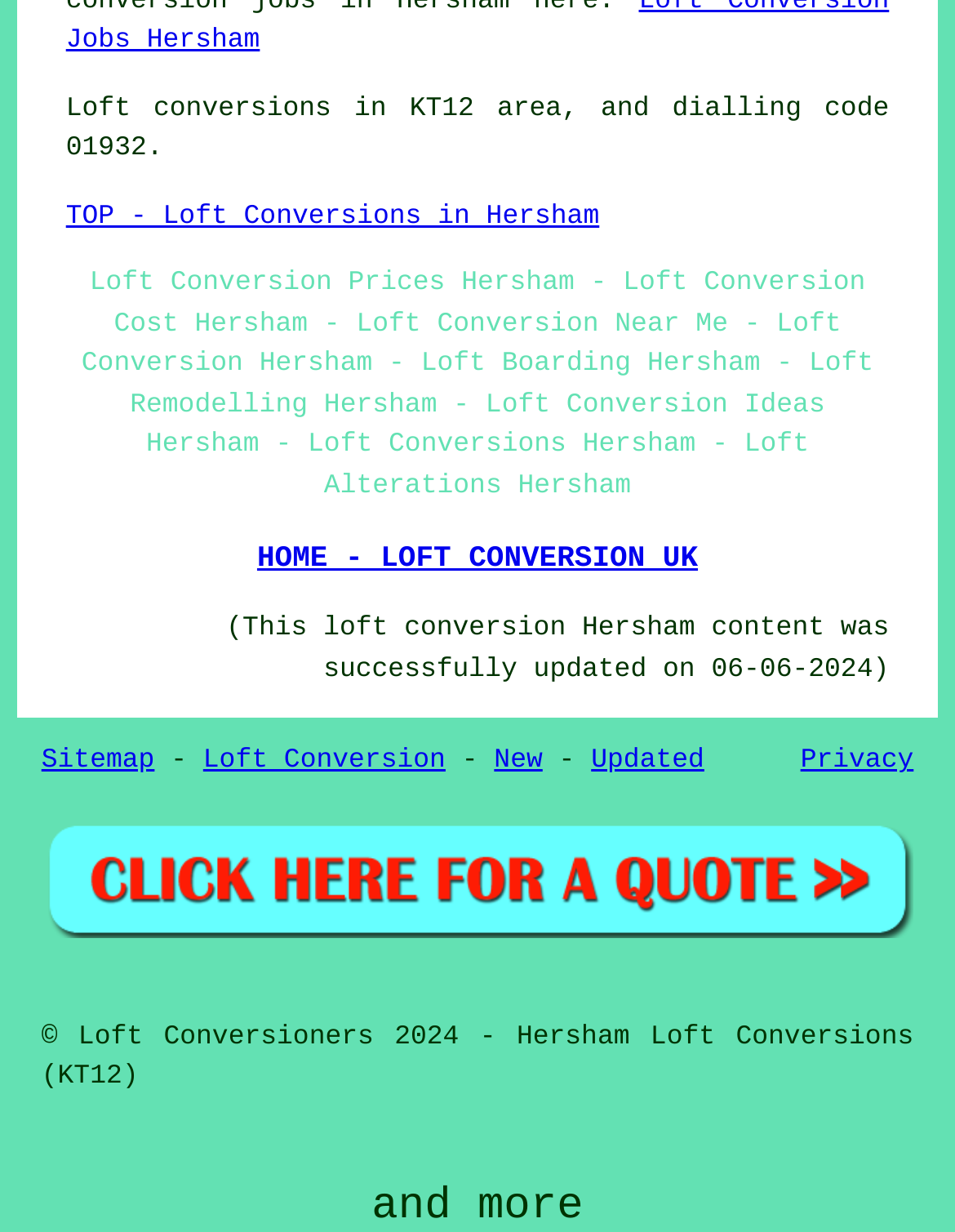With reference to the image, please provide a detailed answer to the following question: What is the name of the company?

I found the name of the company by looking at the StaticText element with the content '© Loft Conversioners 2024 - Hersham Loft Conversions (KT12)' which is located at the bottom of the webpage.